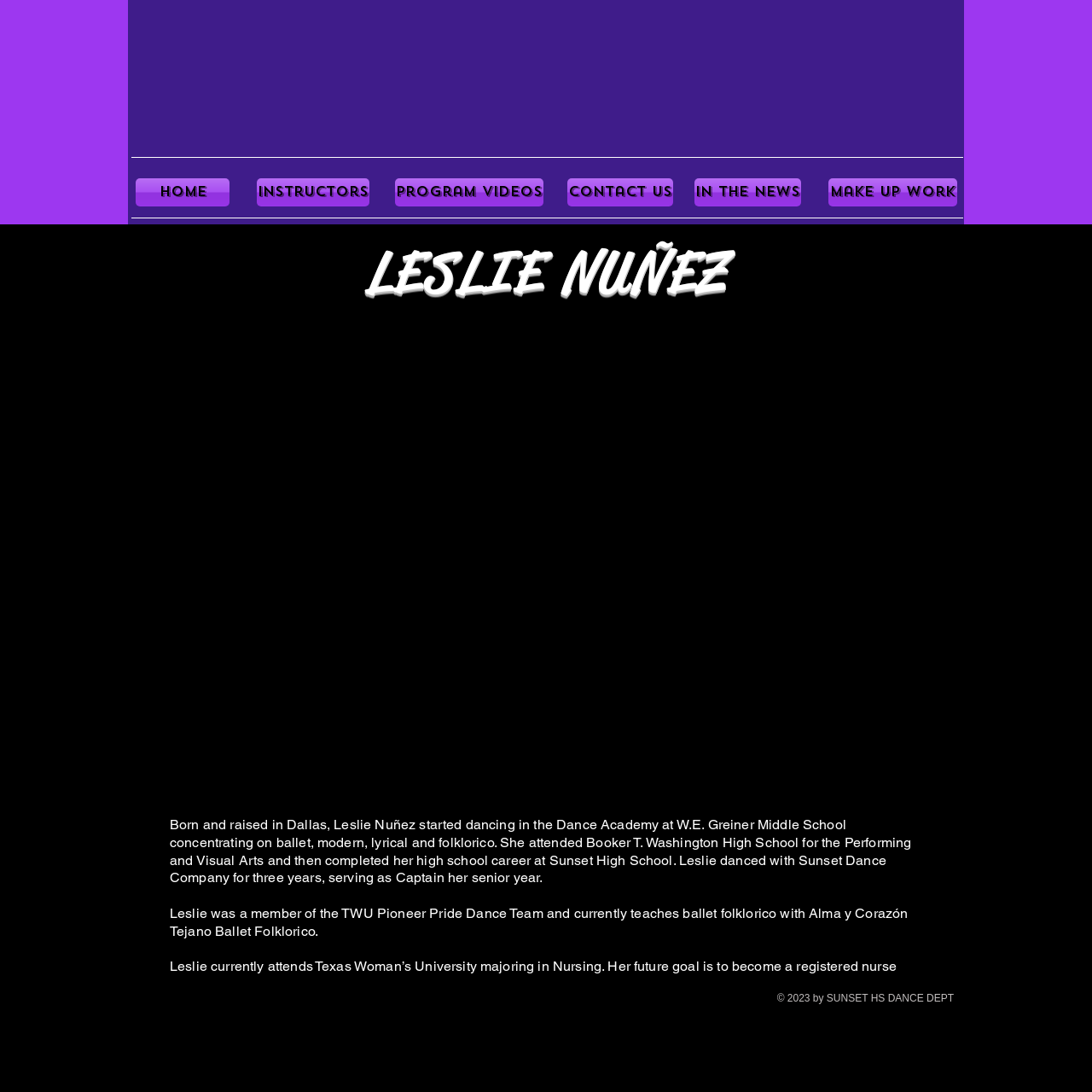What is the copyright year of the webpage?
Analyze the image and deliver a detailed answer to the question.

The copyright year can be found at the bottom of the webpage, in the content information section, which reads '© 2023 by SUNSET HS DANCE DEPT'.